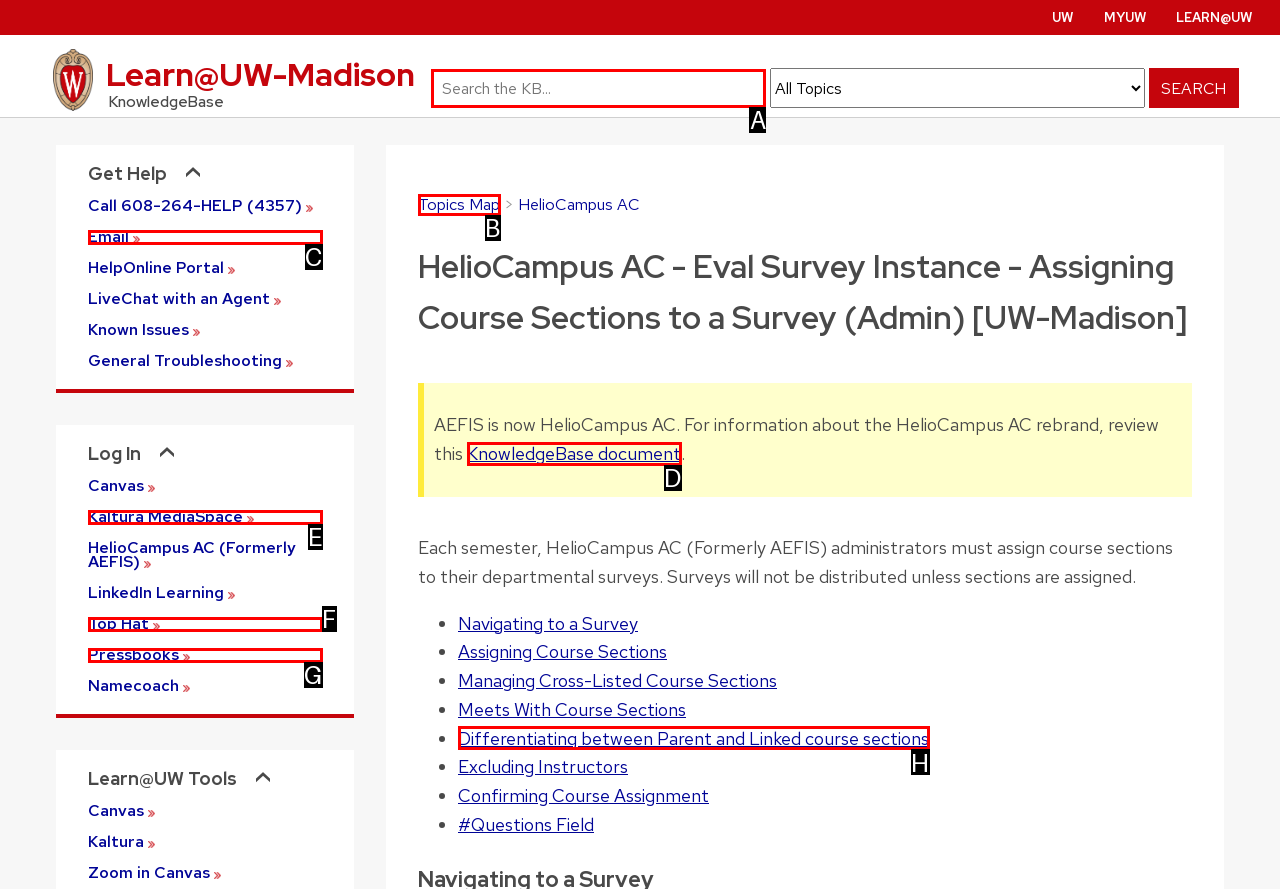Based on the given description: Email, determine which HTML element is the best match. Respond with the letter of the chosen option.

C